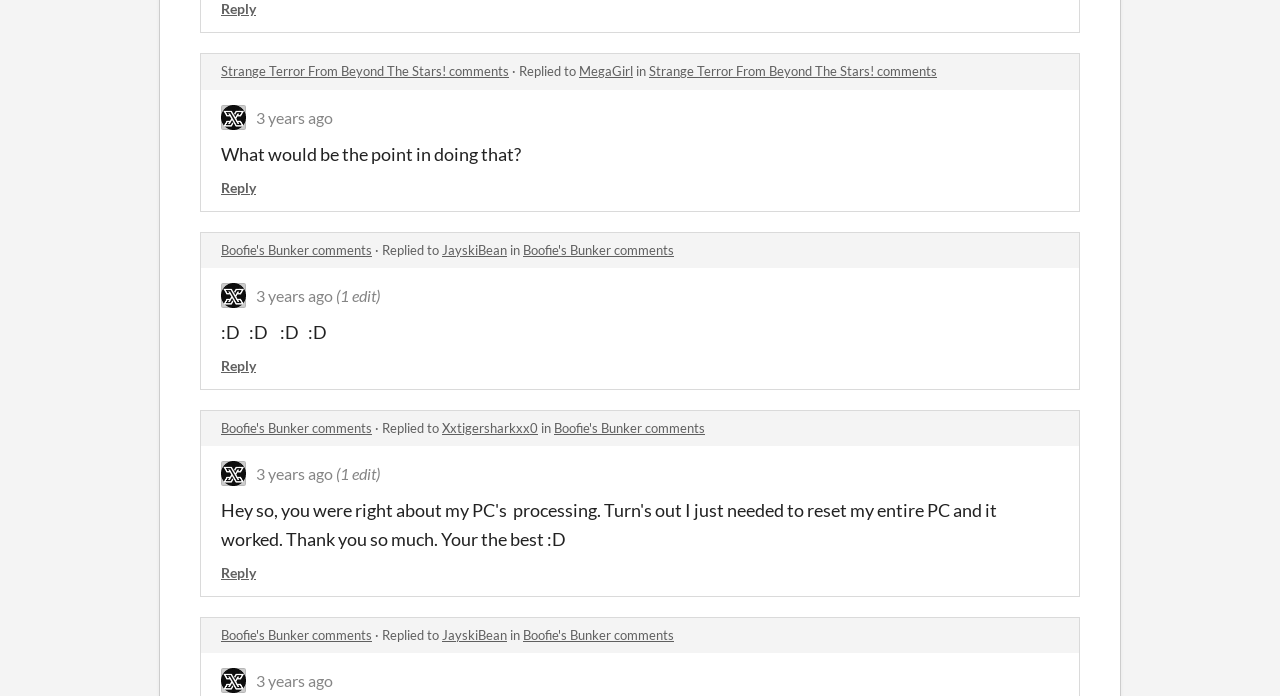Determine the bounding box coordinates for the HTML element described here: "Boofie's Bunker comments".

[0.173, 0.603, 0.291, 0.626]